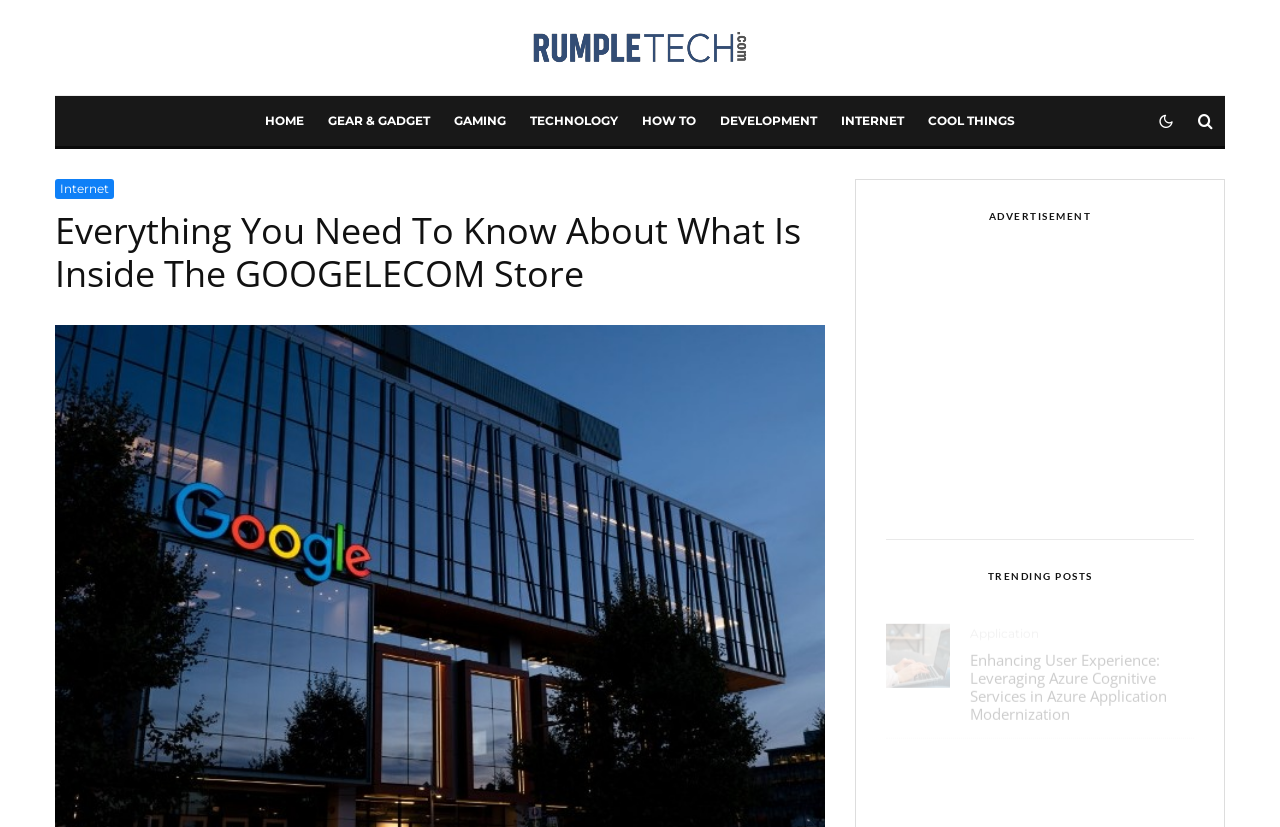Give an extensive and precise description of the webpage.

The webpage is about GOOGELECOM, a store that offers various products and services related to technology and gadgets. At the top of the page, there is a navigation menu with 9 links: HOME, GEAR & GADGET, GAMING, TECHNOLOGY, HOW TO, DEVELOPMENT, INTERNET, COOL THINGS, and two icons. 

Below the navigation menu, there is a heading that reads "Everything You Need To Know About What Is Inside The GOOGELECOM Store". 

On the right side of the page, there is an advertisement section with a heading "ADVERTISEMENT" and an iframe displaying the ad content.

Underneath the advertisement section, there is a "TRENDING POSTS" section that features two articles. The first article has a heading "Enhancing User Experience: Leveraging Azure Cognitive Services in Azure Application Modernization" and a link to the article. The second article has a heading "Free Android to iPhone Transfer App in 2024" and a link to the article. Both articles have a link to the category "Application".